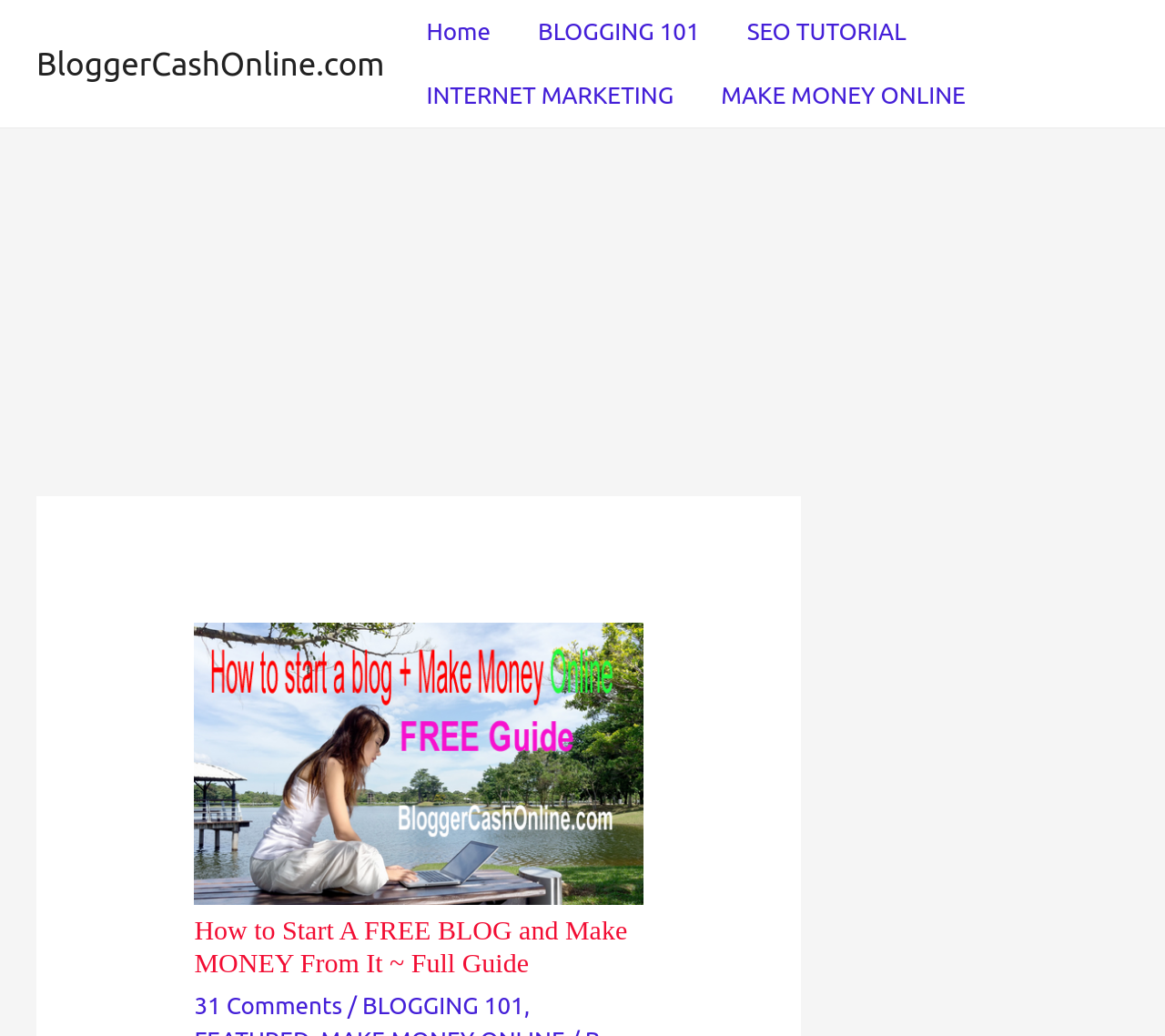Please provide the bounding box coordinates for the UI element as described: "BloggerCashOnline.com". The coordinates must be four floats between 0 and 1, represented as [left, top, right, bottom].

[0.031, 0.044, 0.33, 0.079]